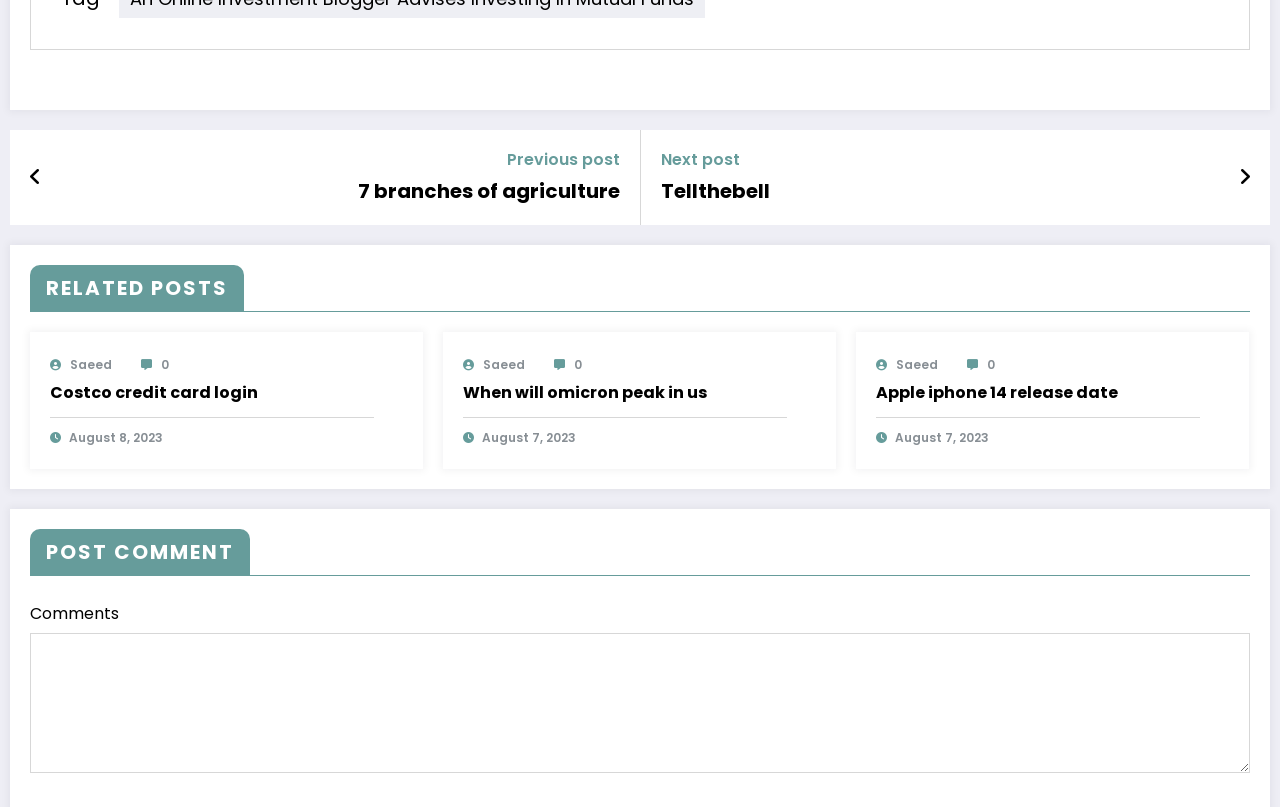What is the date of the second related post?
Refer to the image and respond with a one-word or short-phrase answer.

August 7, 2023